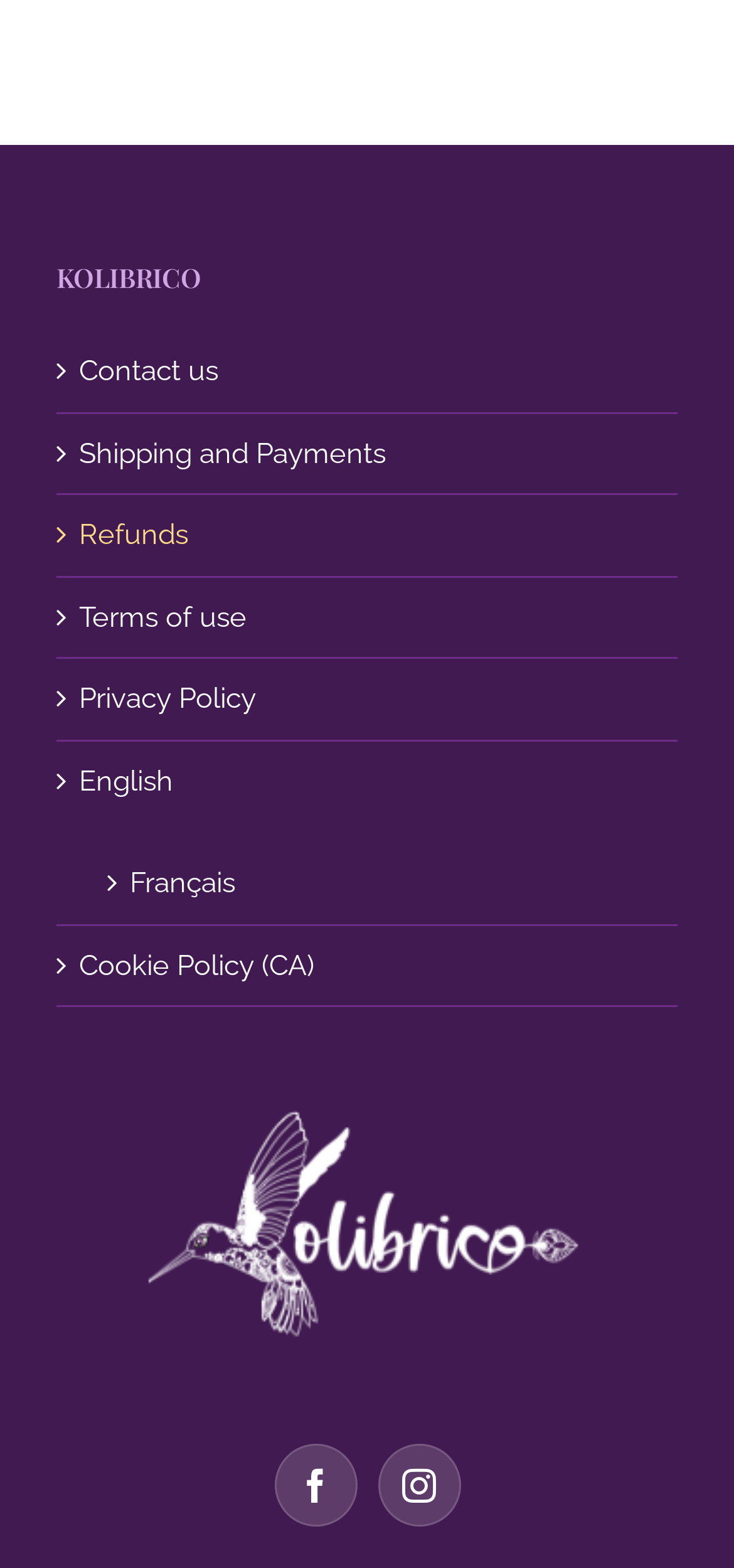Indicate the bounding box coordinates of the element that must be clicked to execute the instruction: "View Shipping and Payments". The coordinates should be given as four float numbers between 0 and 1, i.e., [left, top, right, bottom].

[0.108, 0.276, 0.897, 0.303]